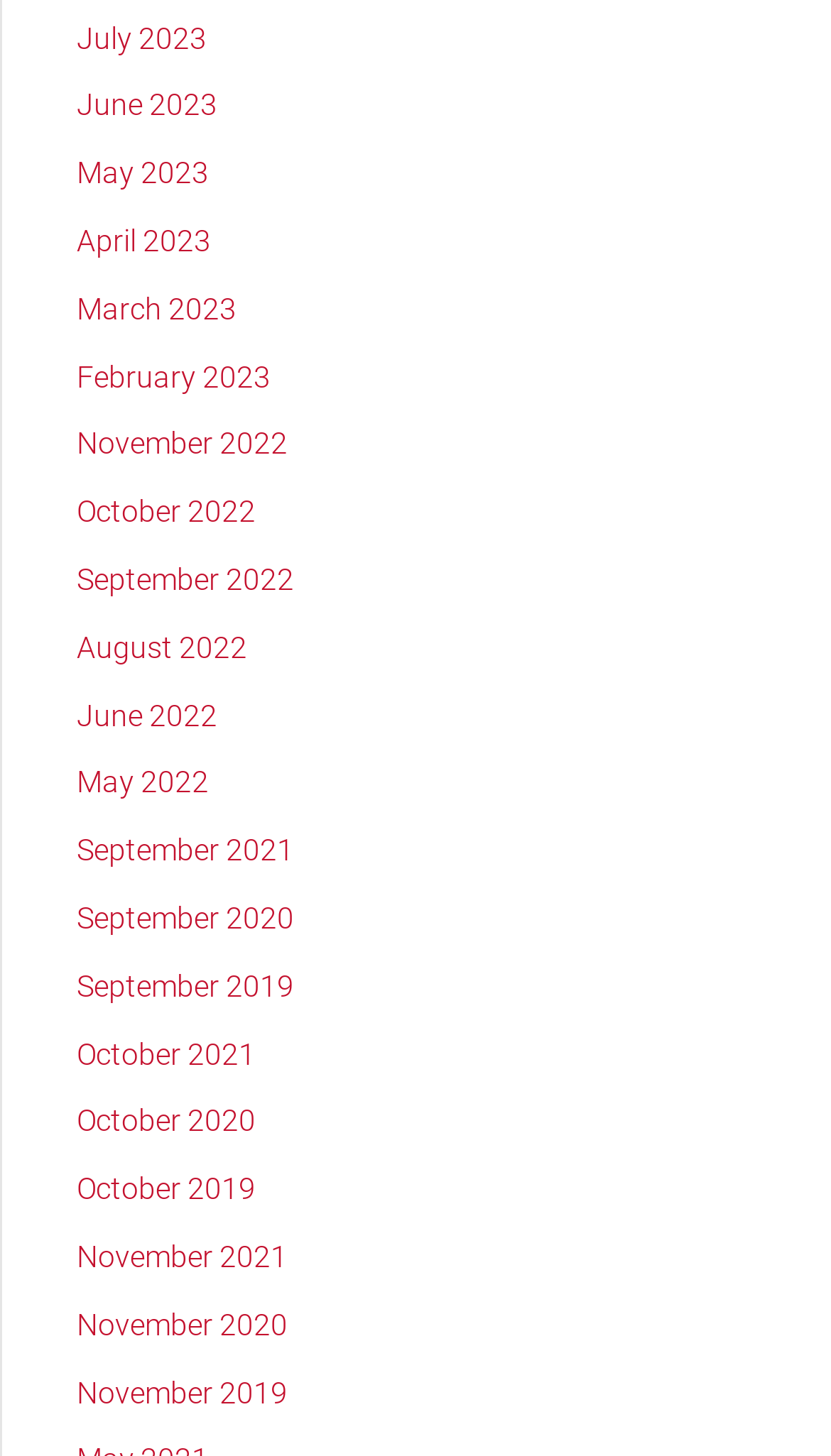Find the bounding box coordinates of the element I should click to carry out the following instruction: "view July 2023".

[0.092, 0.014, 0.249, 0.037]